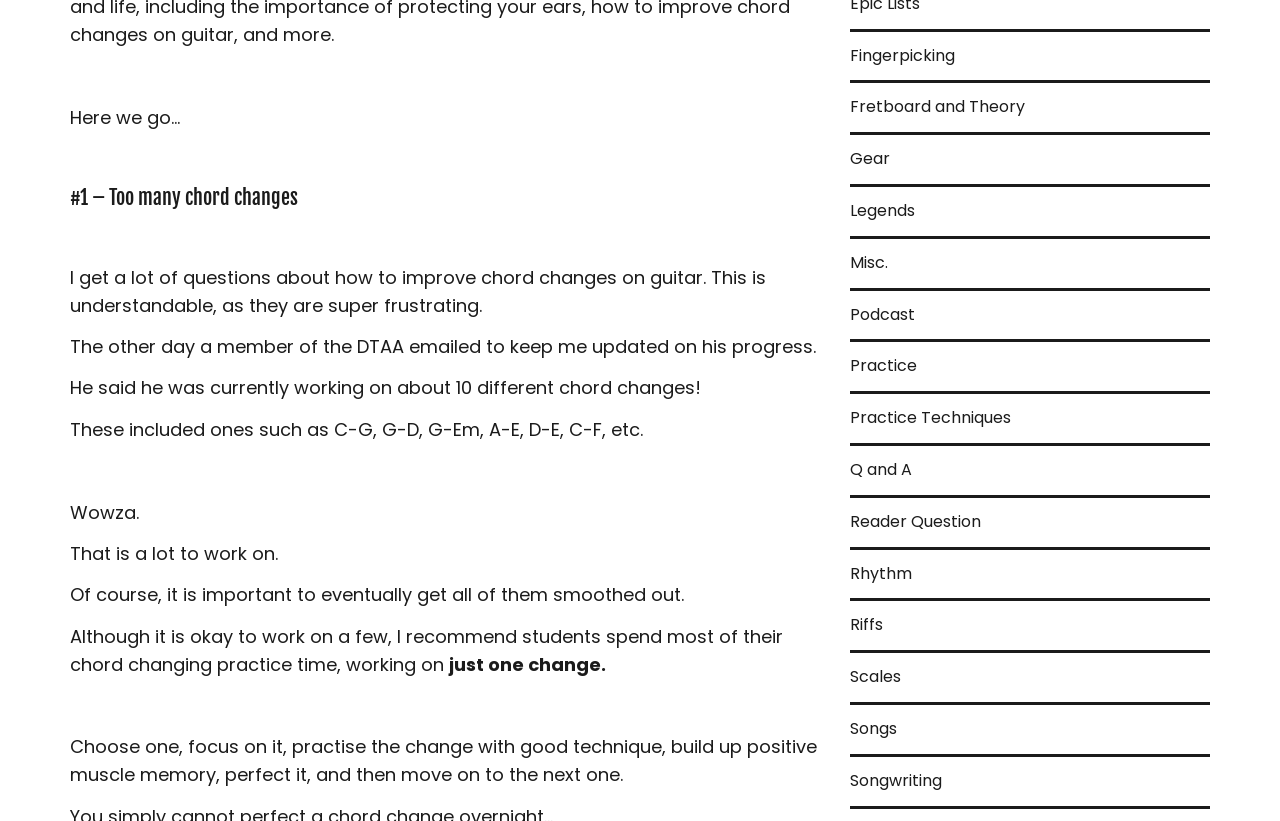Provide a one-word or short-phrase answer to the question:
How many links are provided at the bottom of the page?

15